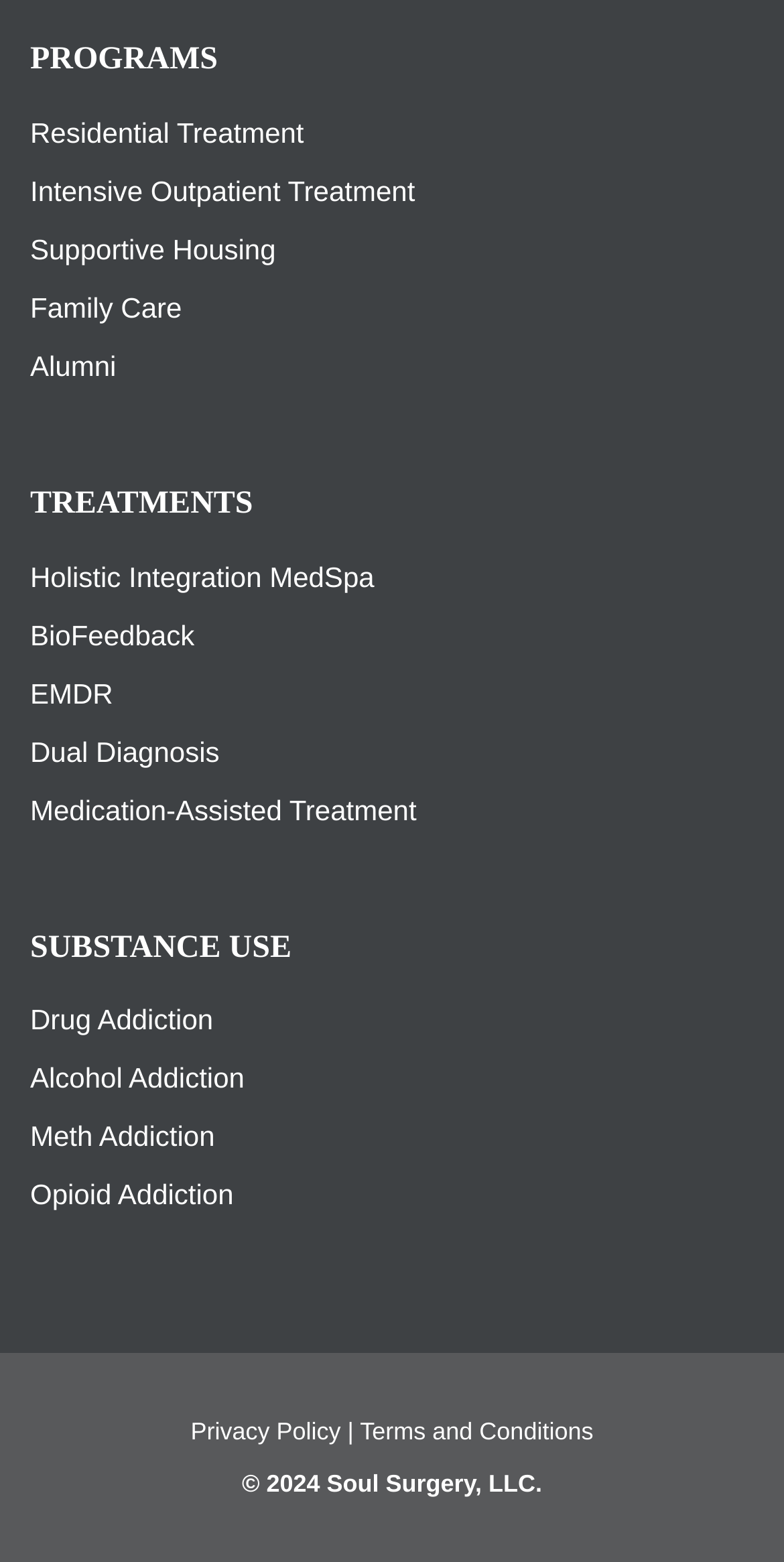Predict the bounding box of the UI element based on this description: "Terms and Conditions".

[0.459, 0.908, 0.757, 0.926]